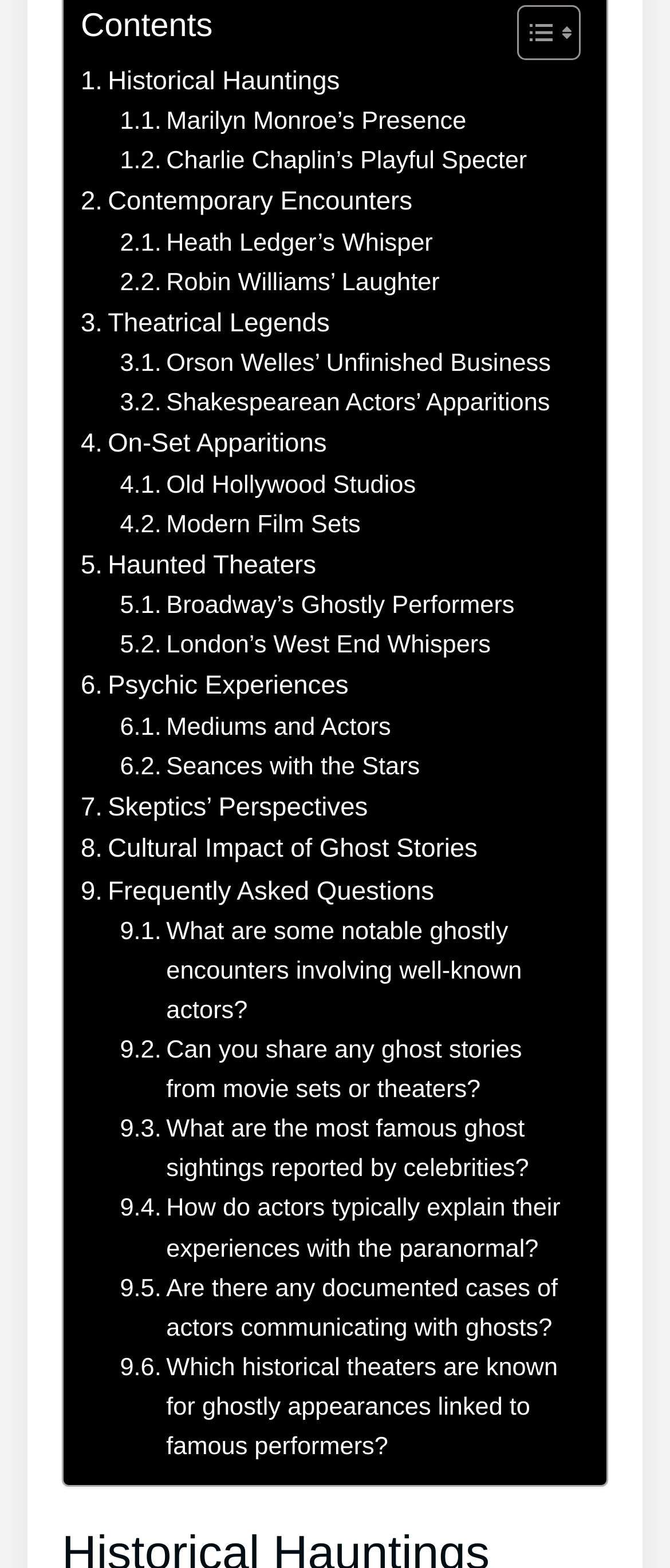Locate the bounding box coordinates of the clickable part needed for the task: "Check out 'Frequently Asked Questions'".

[0.121, 0.556, 0.648, 0.582]